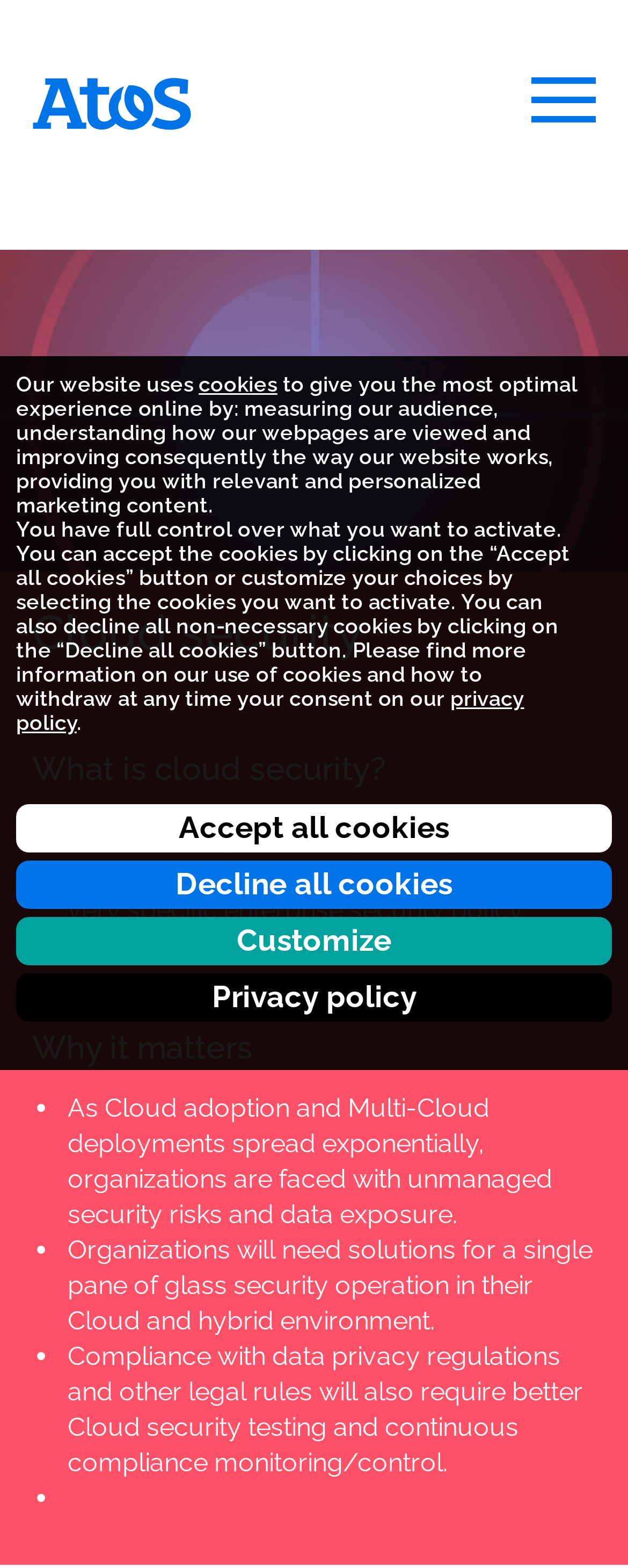Please find the bounding box coordinates of the element's region to be clicked to carry out this instruction: "Visit BBC Radio West Midlands".

None